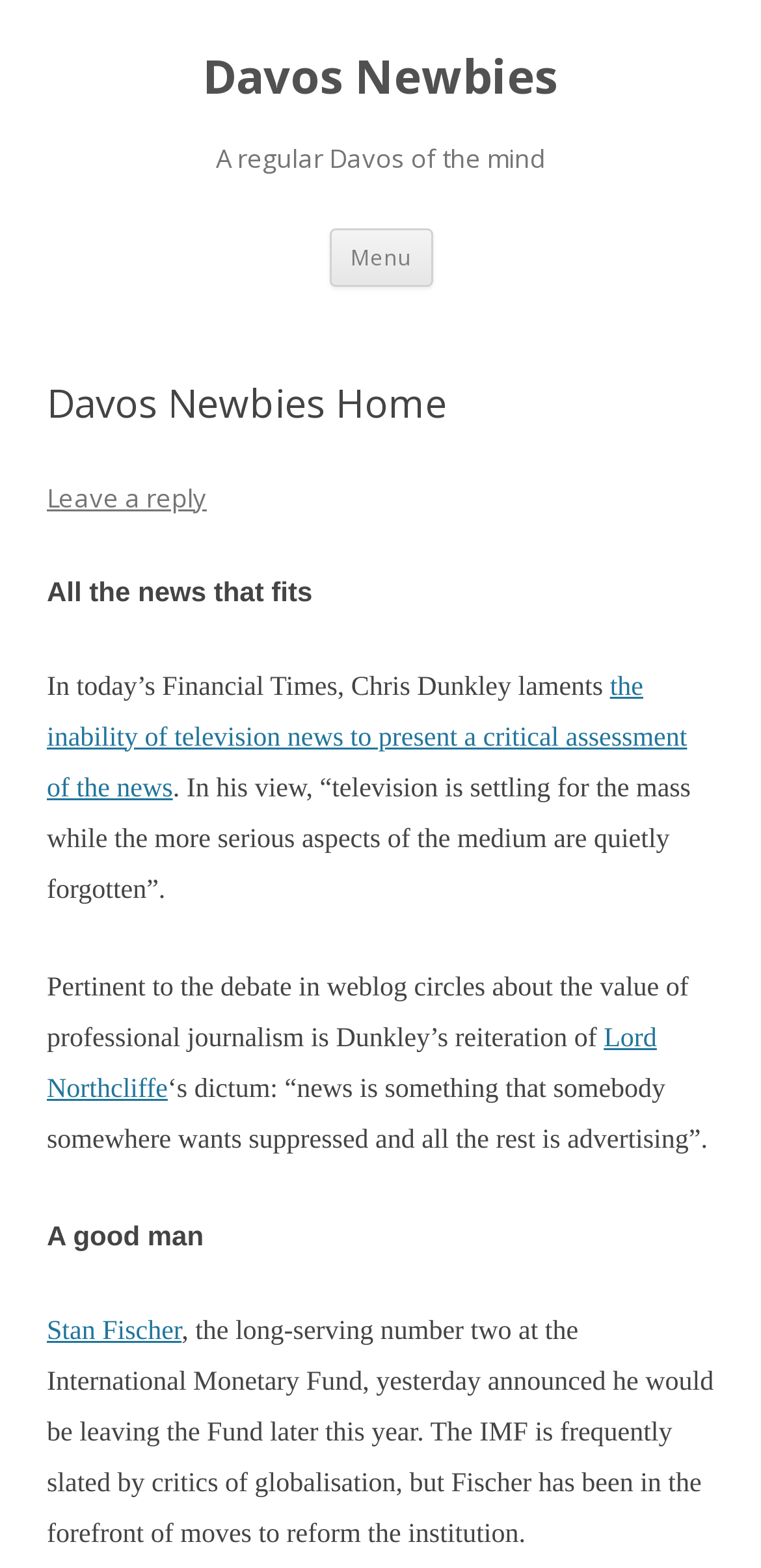What is the name of the website? Refer to the image and provide a one-word or short phrase answer.

Davos Newbies